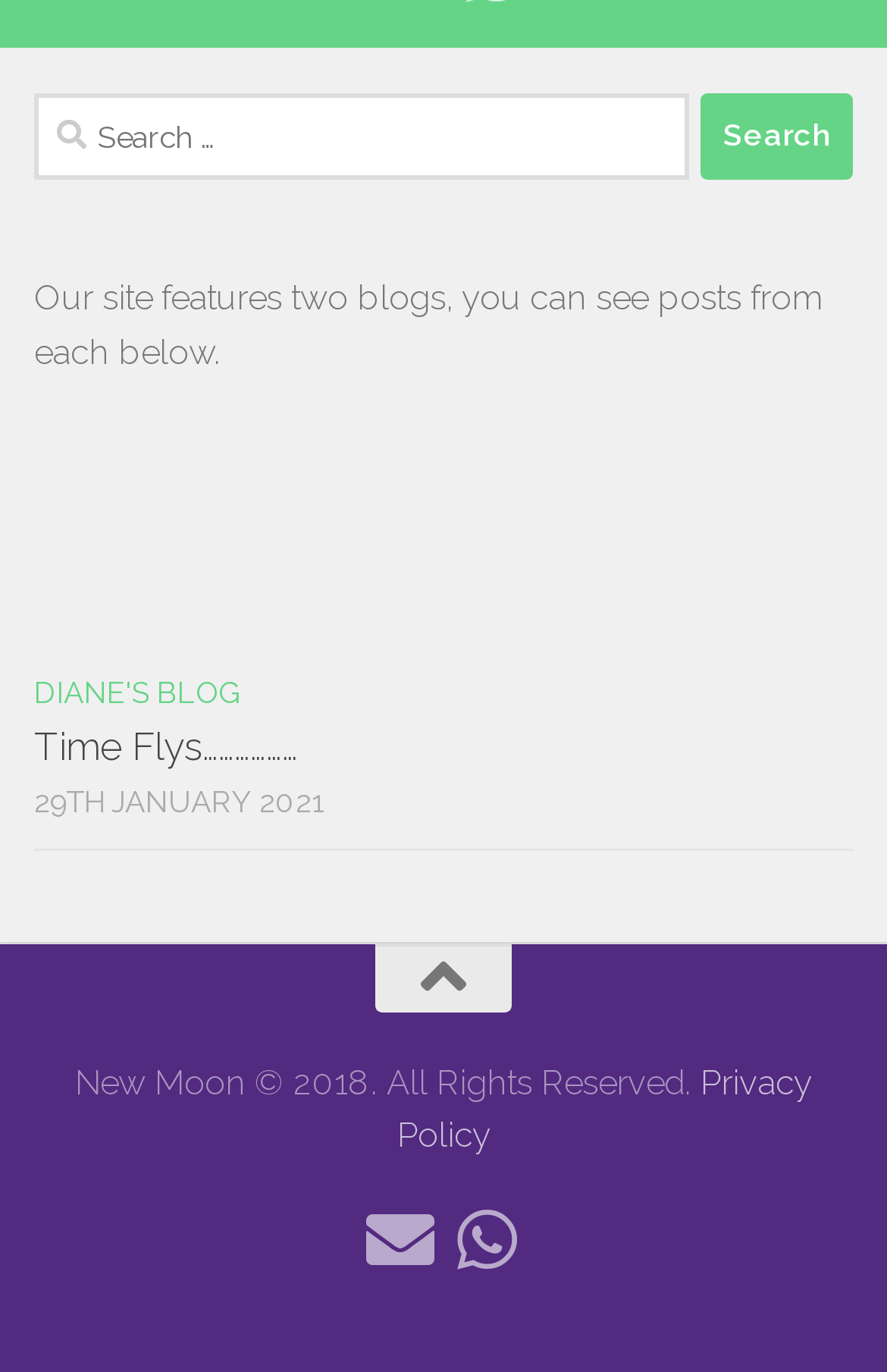Locate the bounding box coordinates of the area that needs to be clicked to fulfill the following instruction: "Check the privacy policy". The coordinates should be in the format of four float numbers between 0 and 1, namely [left, top, right, bottom].

[0.447, 0.775, 0.915, 0.842]